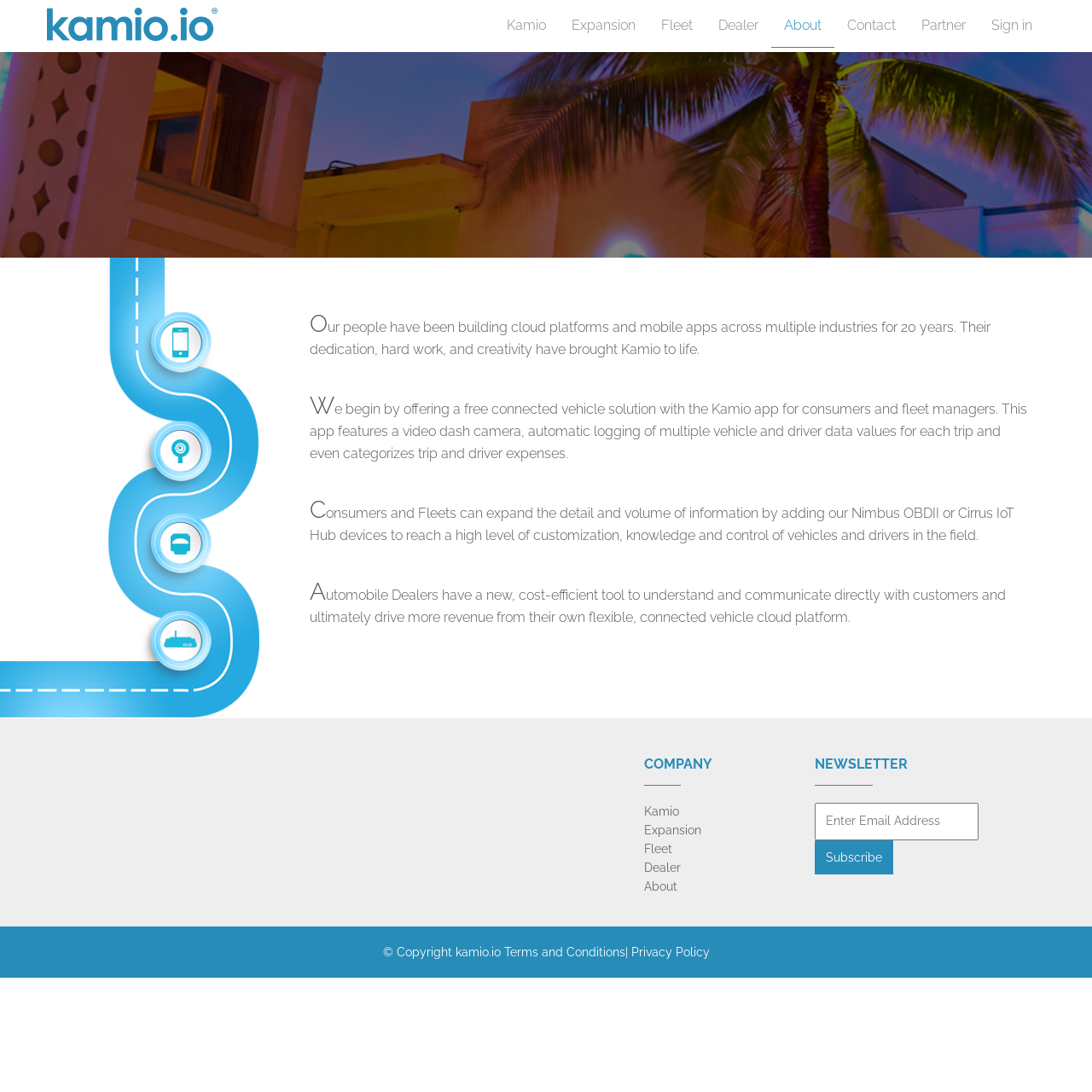Please determine the bounding box coordinates for the element that should be clicked to follow these instructions: "Subscribe to the newsletter".

[0.746, 0.769, 0.818, 0.8]